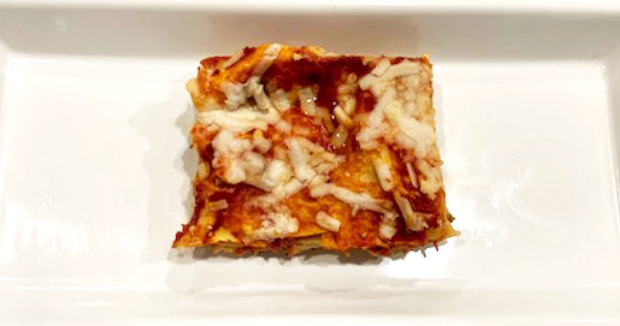Elaborate on the details you observe in the image.

This mouthwatering image showcases a delicious slice of vegan lasagna, plated elegantly on a white dish. The lasagna features layers of tender no-boil noodles enveloped in a rich, spicy marinara sauce, complemented by a generous topping of melted vegan mozzarella cheese. The inviting golden and reddish hues of the dish hint at a flavorful combination of ingredients, including assorted mushrooms, homemade cashew cheese, and fresh spinach. Its appetizing appearance is sure to entice both vegan and non-vegan diners alike, promising a hearty and satisfying meal. Enjoy this easy-to-make dish that brings together comfort and nutrition with each delightful bite.